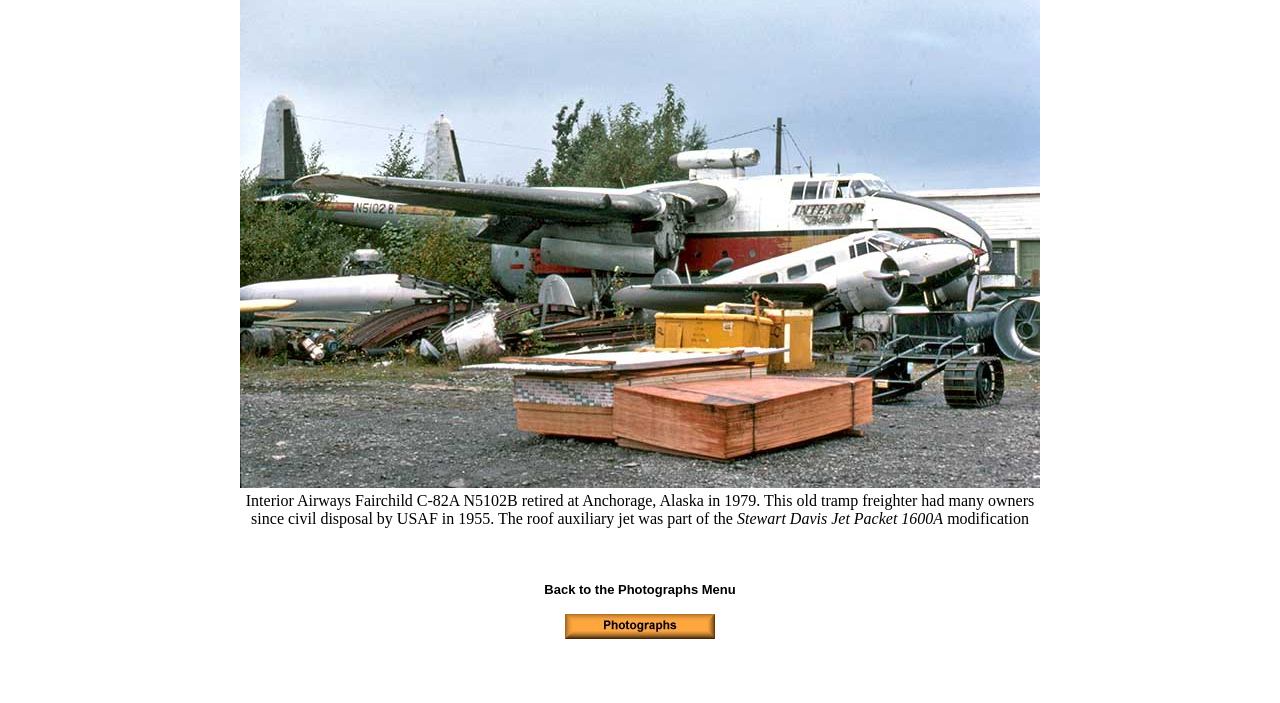What type of aircraft is shown in the photograph?
Please provide a comprehensive answer based on the visual information in the image.

The text description in the gridcell element specifically mentions the type of aircraft, which is a Fairchild C-82A, and provides additional information about its history and modification.